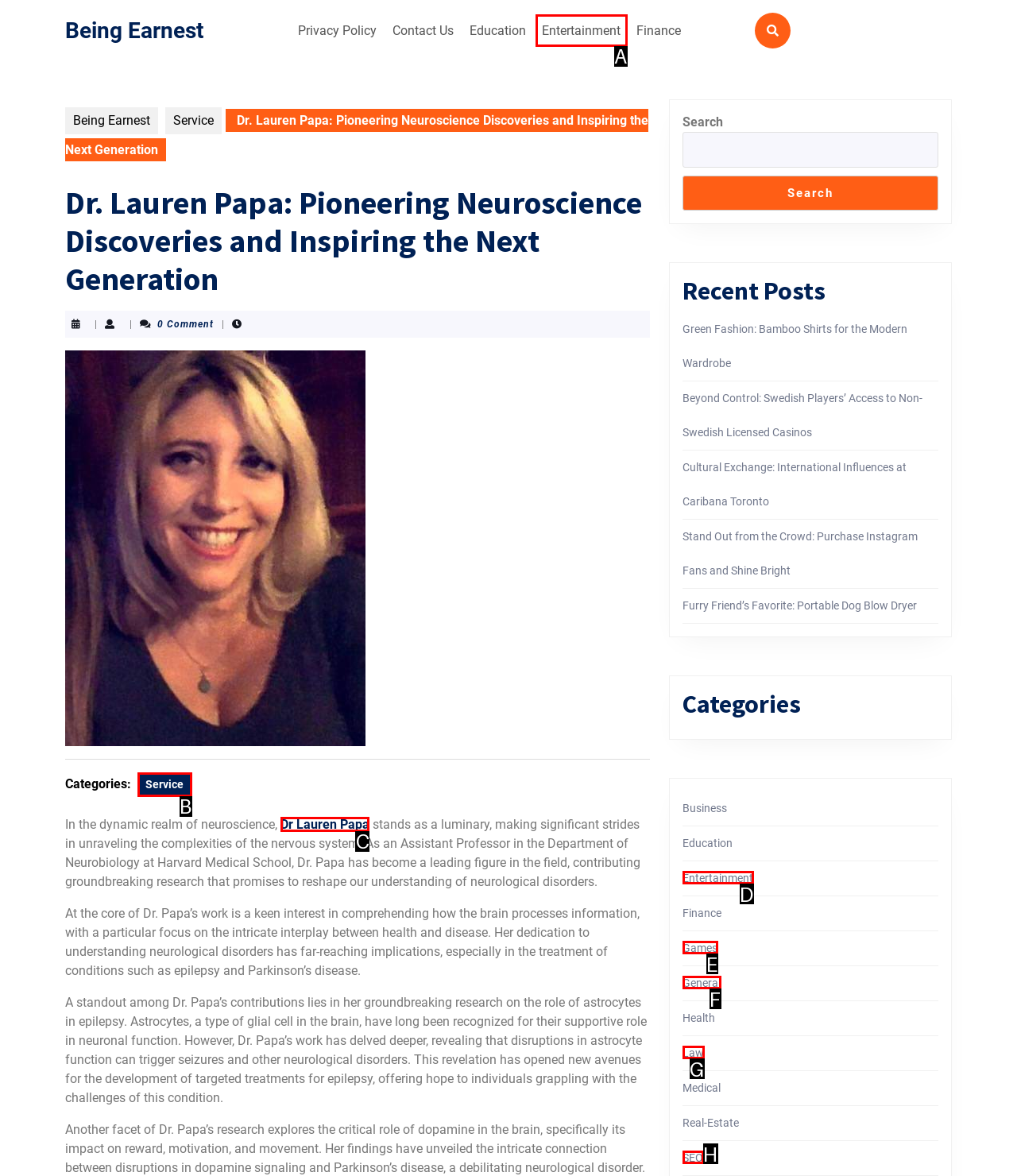Choose the letter of the option that needs to be clicked to perform the task: Click on the 'Dr Lauren Papa' link. Answer with the letter.

C